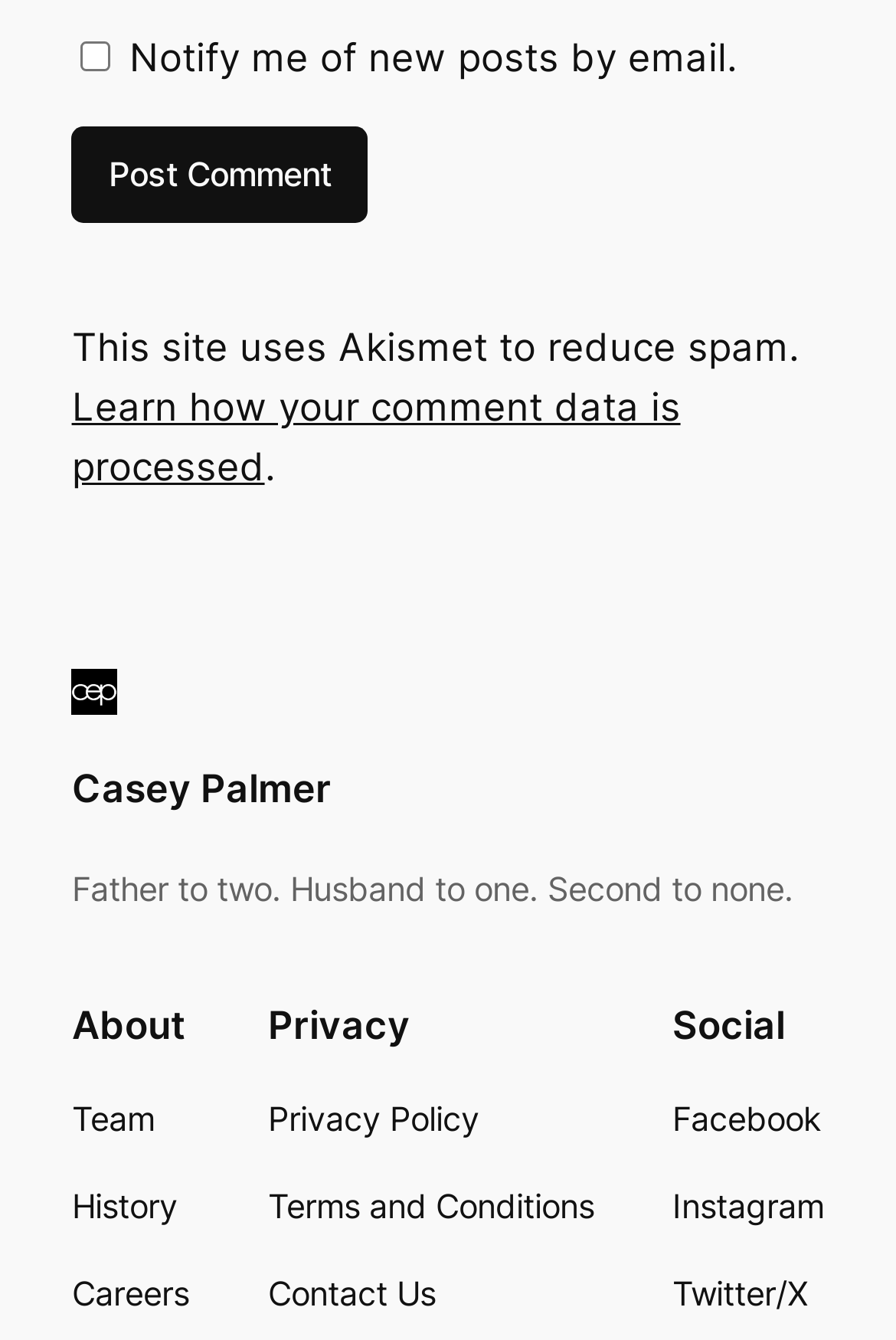Could you indicate the bounding box coordinates of the region to click in order to complete this instruction: "Learn how your comment data is processed".

[0.08, 0.287, 0.759, 0.366]